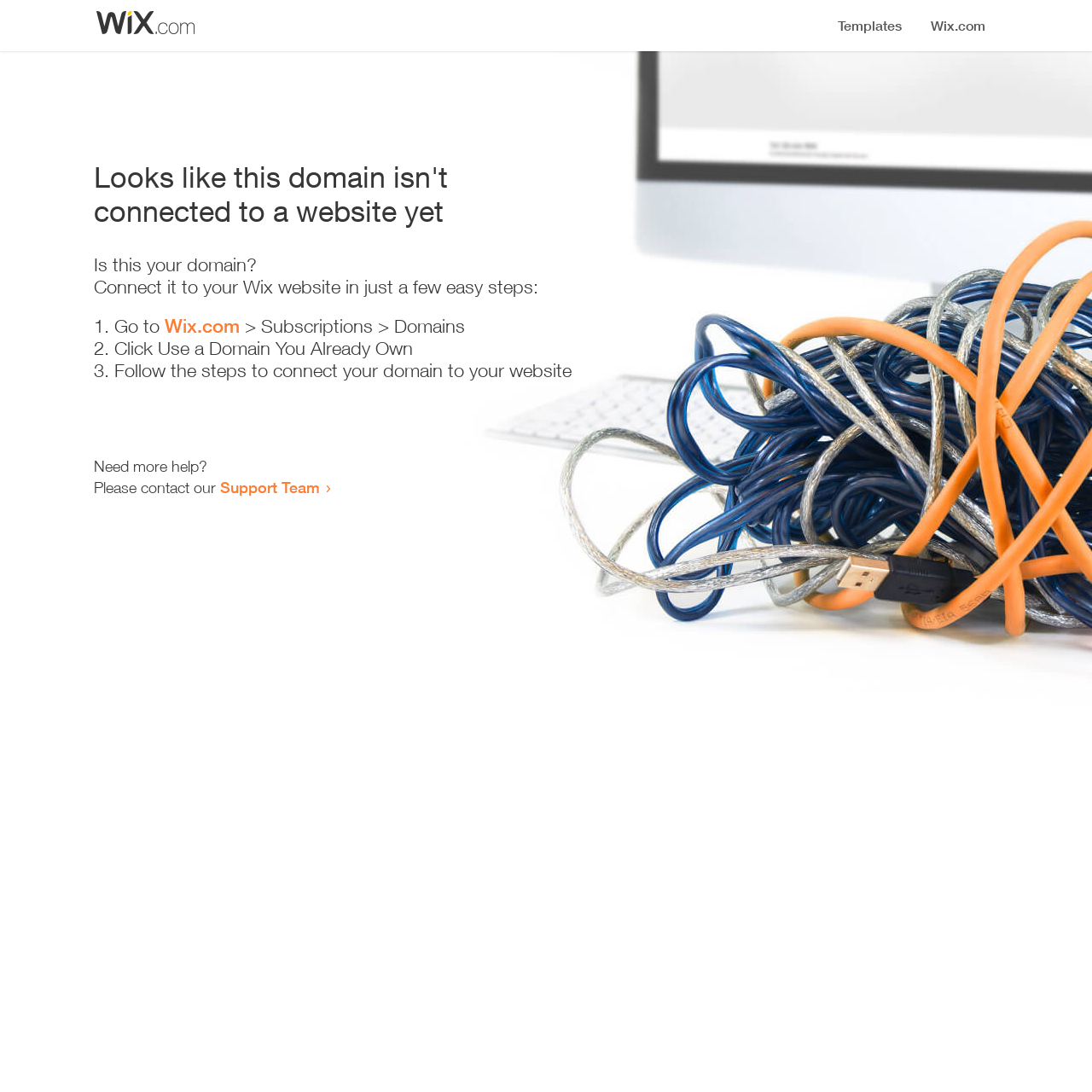Provide the bounding box coordinates of the HTML element this sentence describes: "Wix.com".

[0.151, 0.288, 0.22, 0.309]